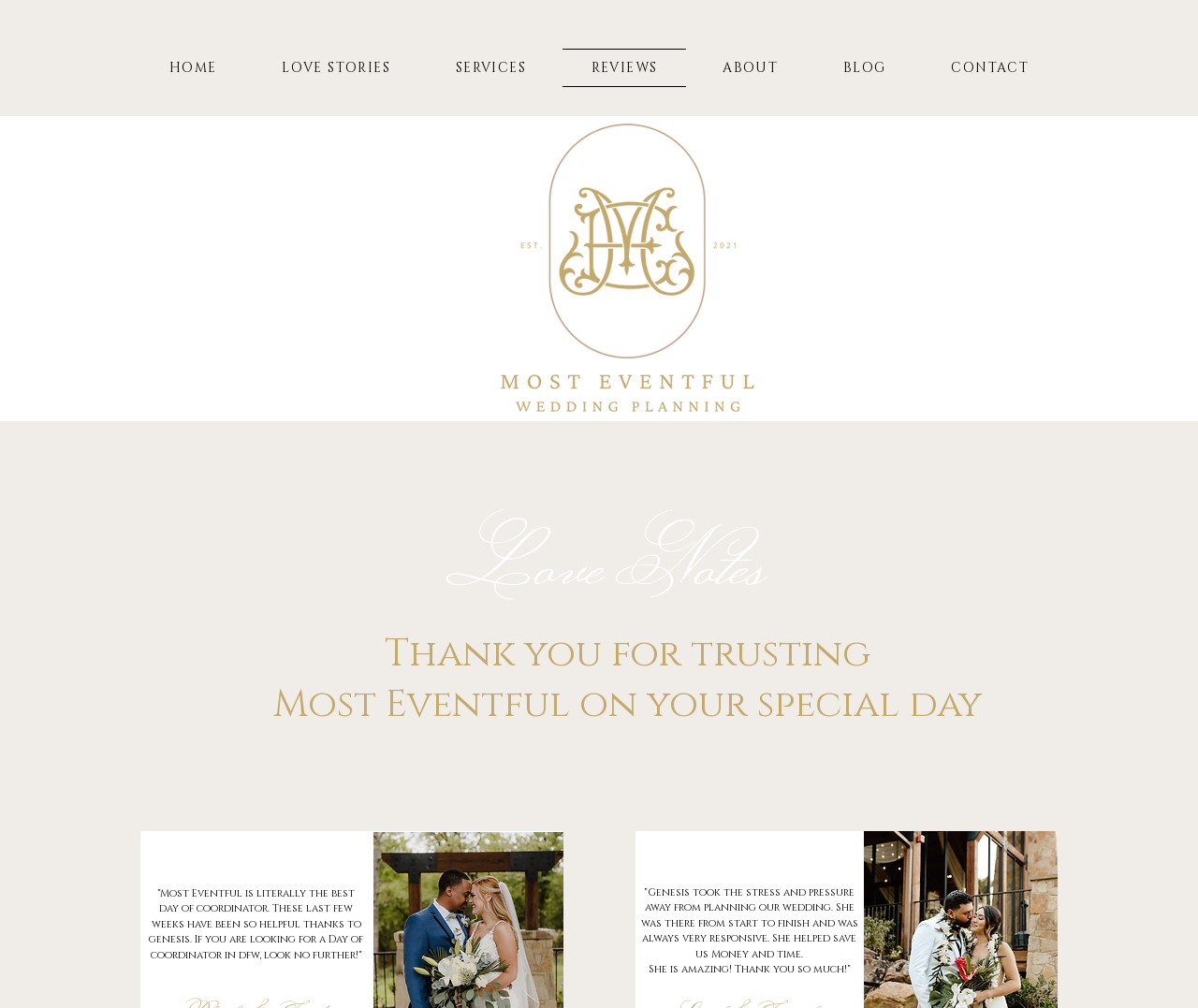What is the main topic of the webpage?
Respond with a short answer, either a single word or a phrase, based on the image.

Wedding reviews